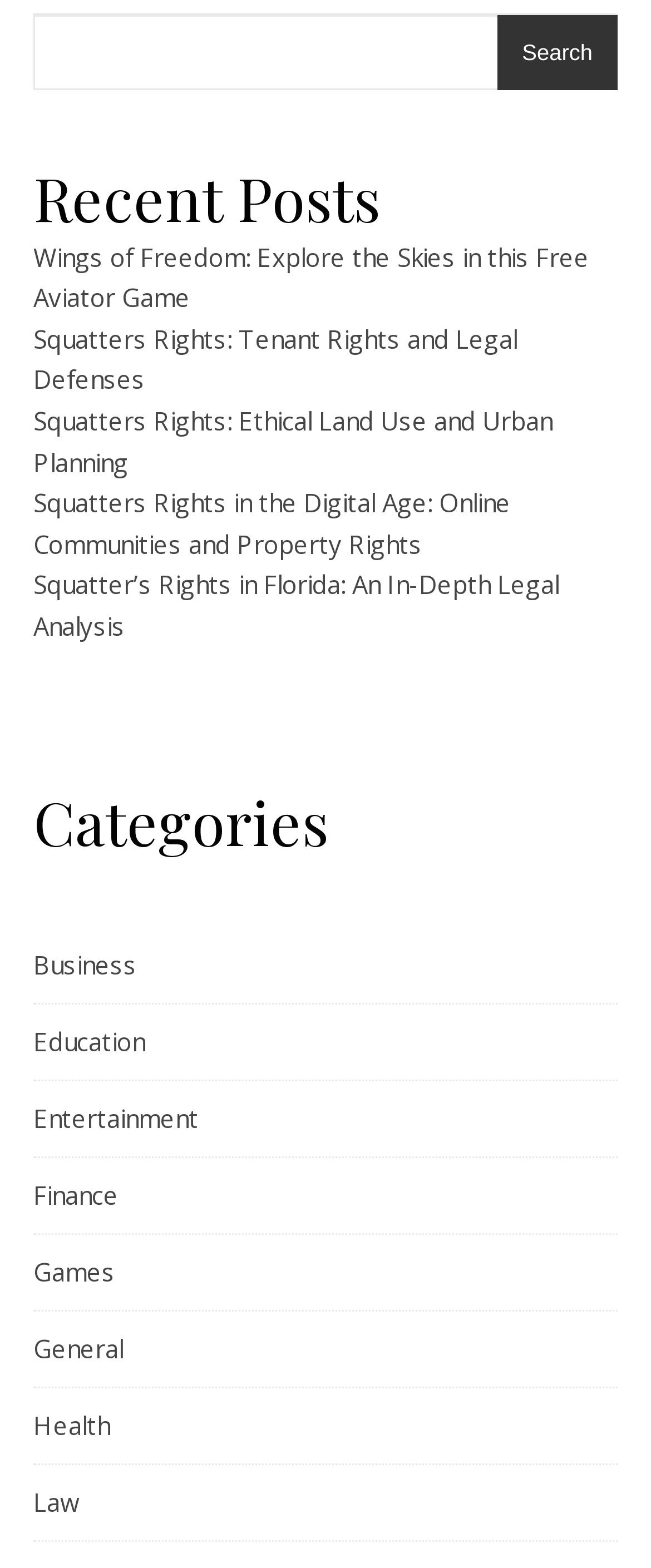What is the purpose of the search box? From the image, respond with a single word or brief phrase.

Search posts